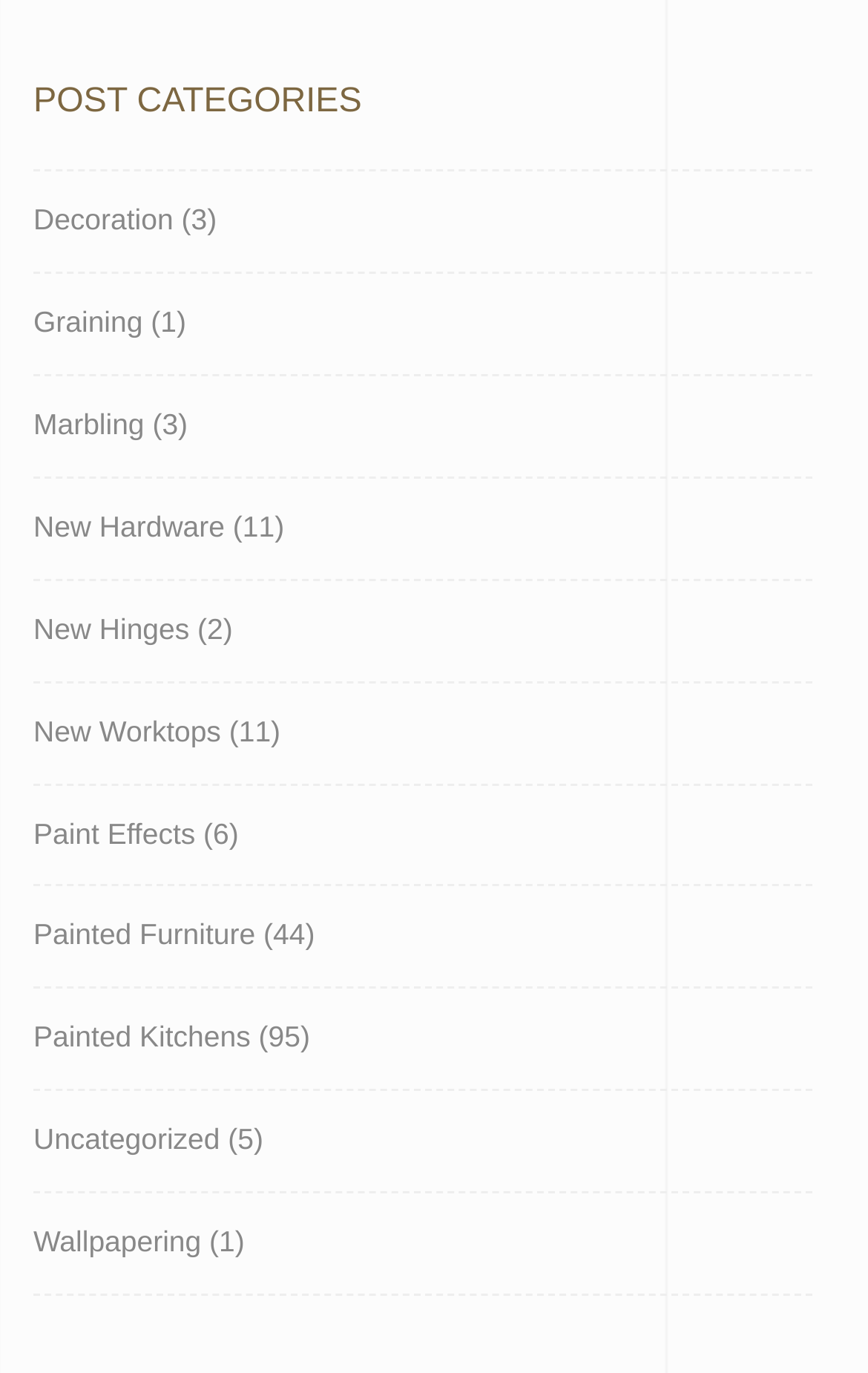Determine the bounding box coordinates of the clickable element to complete this instruction: "Go to Atlassian Confluence". Provide the coordinates in the format of four float numbers between 0 and 1, [left, top, right, bottom].

None